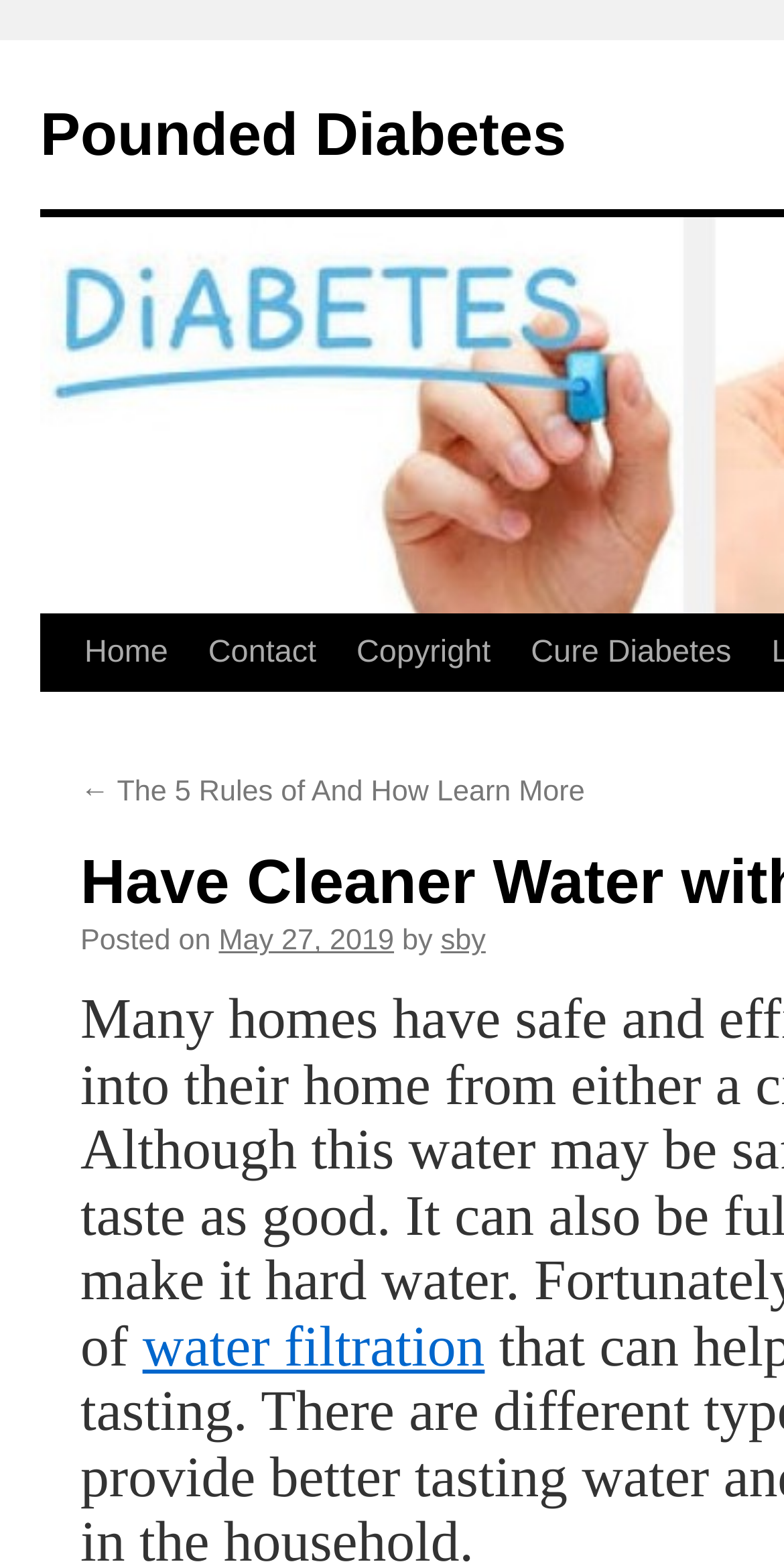Can you pinpoint the bounding box coordinates for the clickable element required for this instruction: "Switch to English"? The coordinates should be four float numbers between 0 and 1, i.e., [left, top, right, bottom].

None